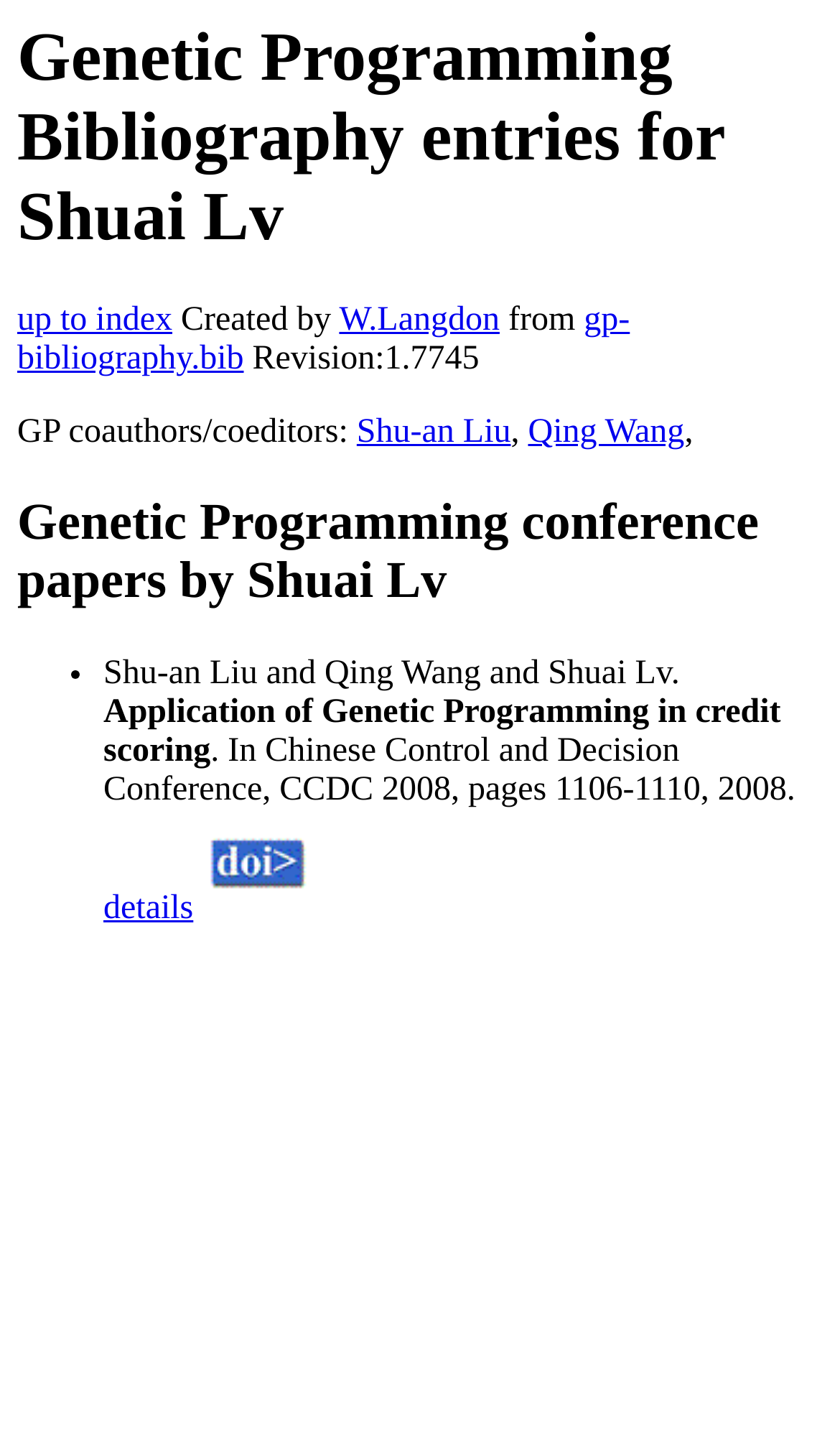What is the name of the conference paper?
Refer to the screenshot and answer in one word or phrase.

Application of Genetic Programming in credit scoring